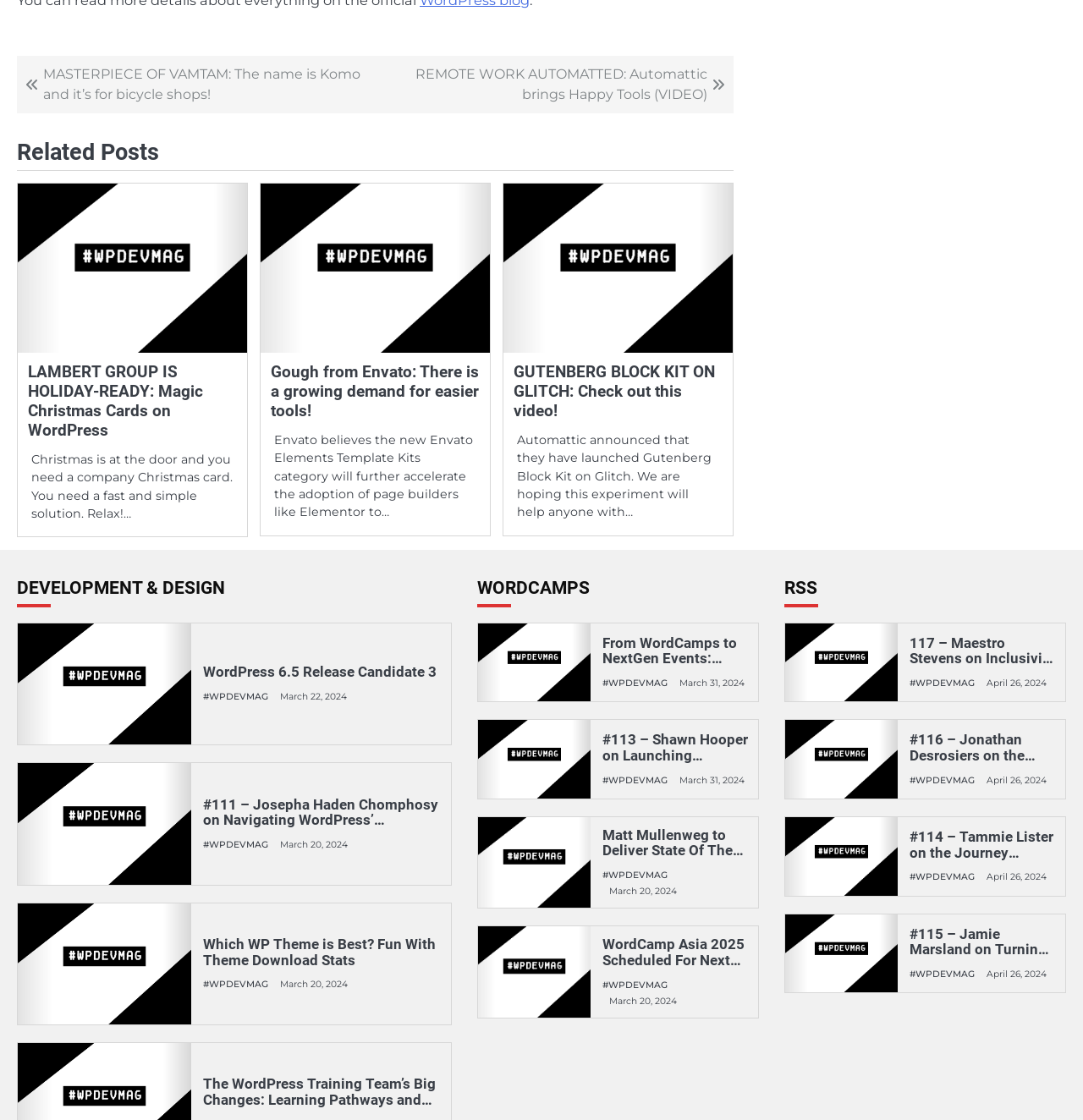Could you determine the bounding box coordinates of the clickable element to complete the instruction: "Read the article 'Gough from Envato: There is a growing demand for easier tools!'"? Provide the coordinates as four float numbers between 0 and 1, i.e., [left, top, right, bottom].

[0.25, 0.324, 0.443, 0.376]